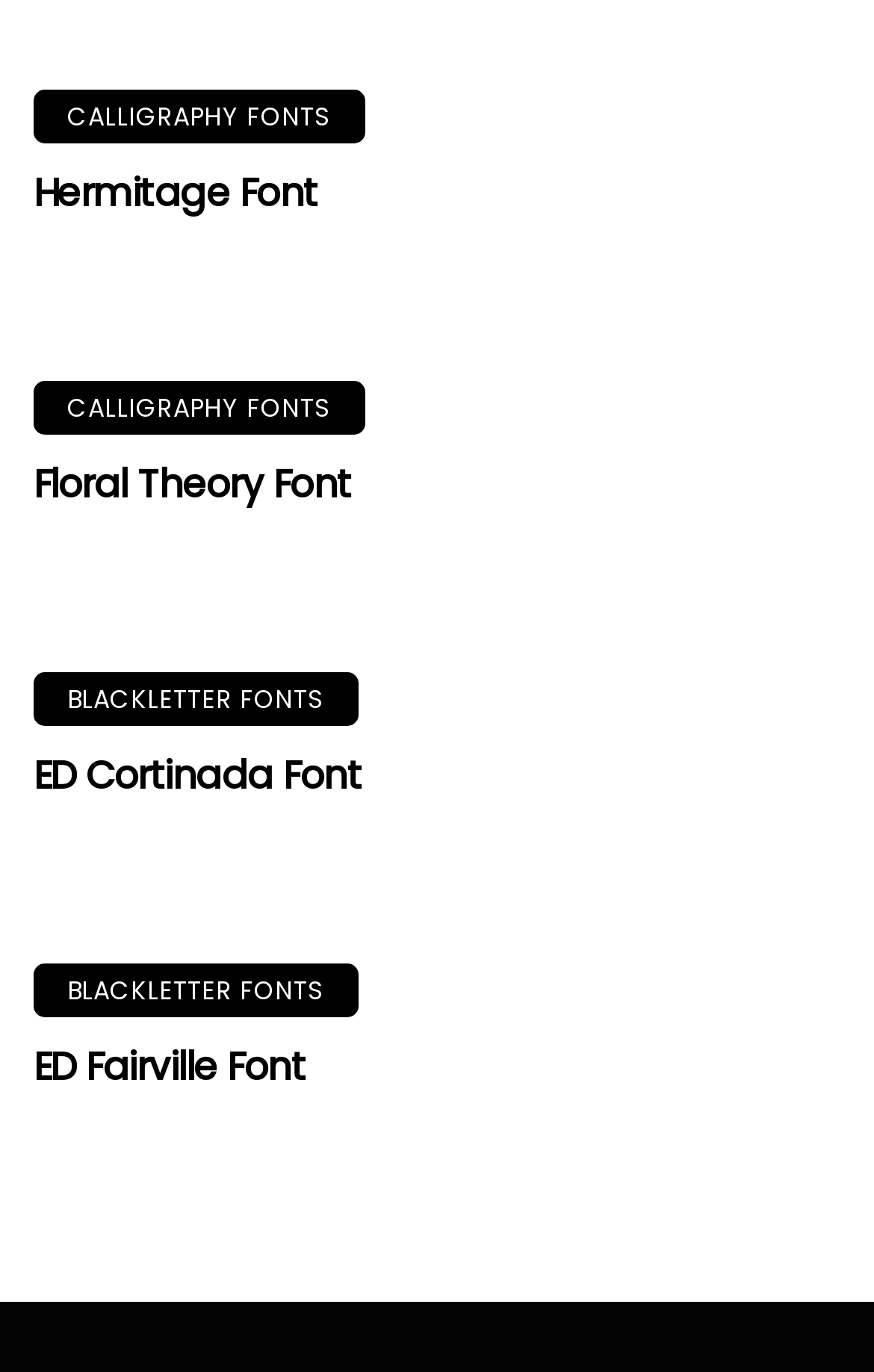Find the bounding box coordinates for the HTML element described as: "parent_node: CALLIGRAPHY FONTS title="Hermitage Font"". The coordinates should consist of four float values between 0 and 1, i.e., [left, top, right, bottom].

[0.705, 0.065, 0.962, 0.228]